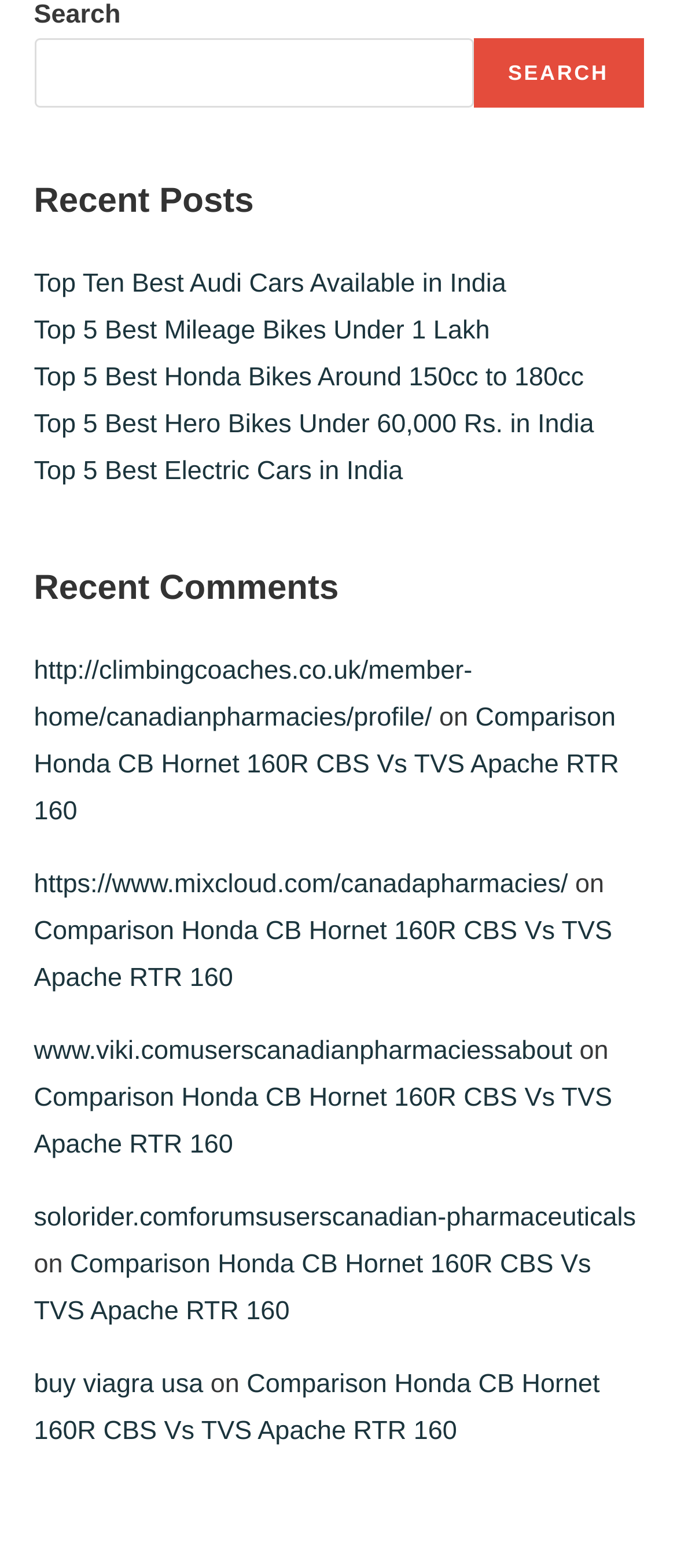Please provide a one-word or phrase answer to the question: 
What is the topic of the first recent post?

Audi Cars